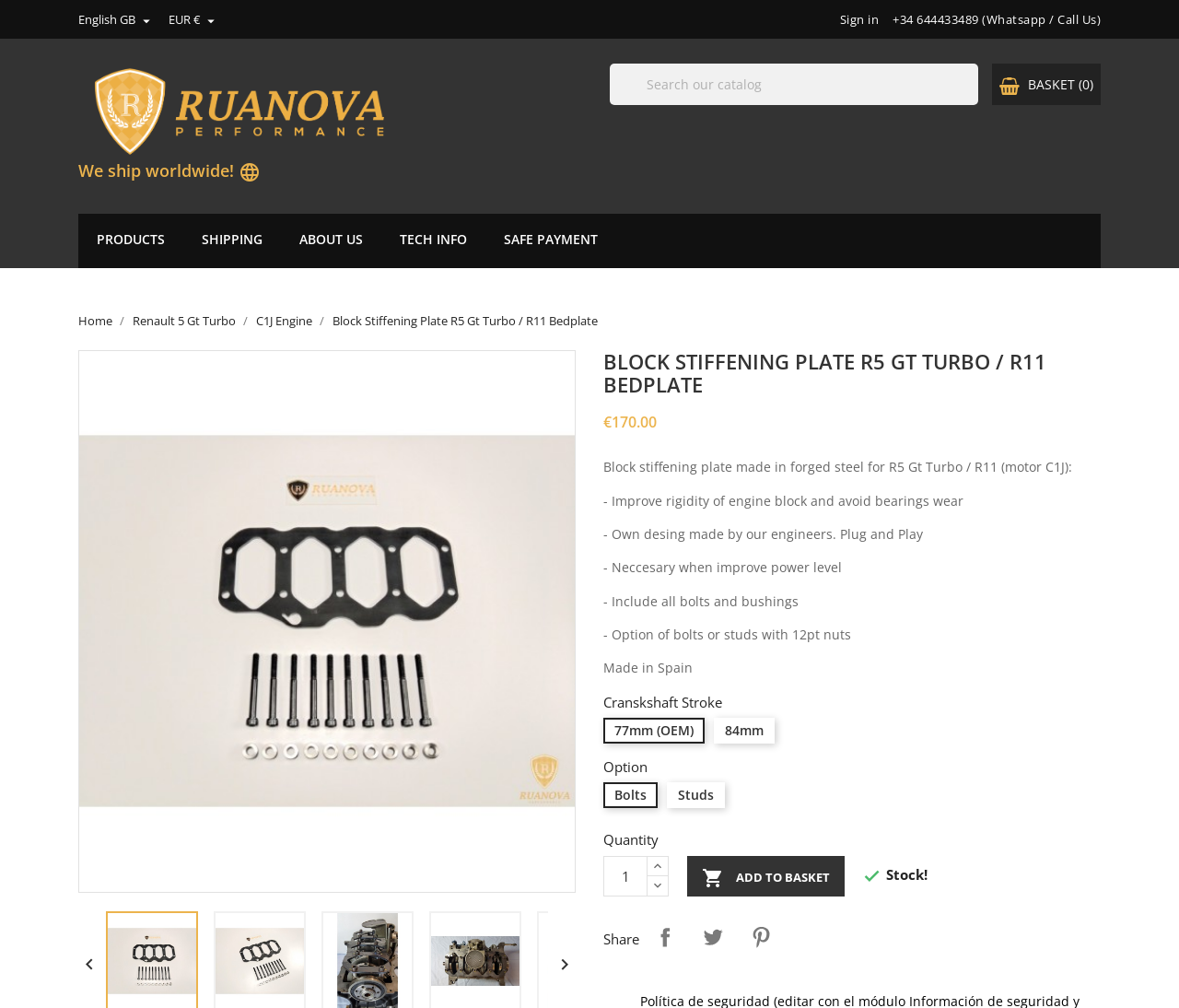Highlight the bounding box of the UI element that corresponds to this description: "parent_node: Bolts name="group[49]" value="179"".

[0.512, 0.776, 0.558, 0.802]